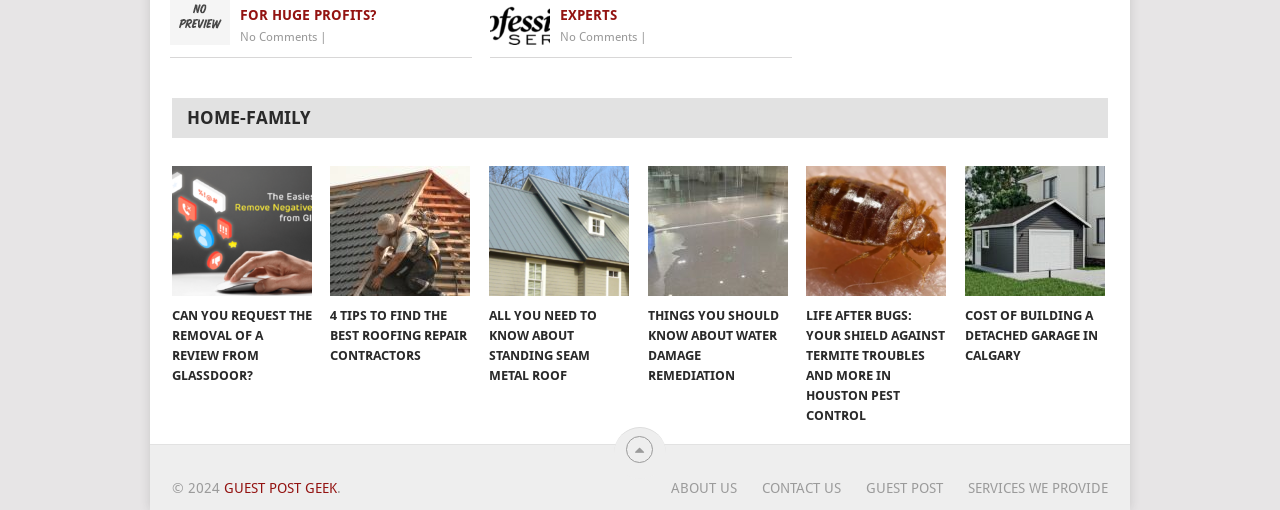Respond with a single word or phrase for the following question: 
What is the category of the webpage?

HOME-FAMILY